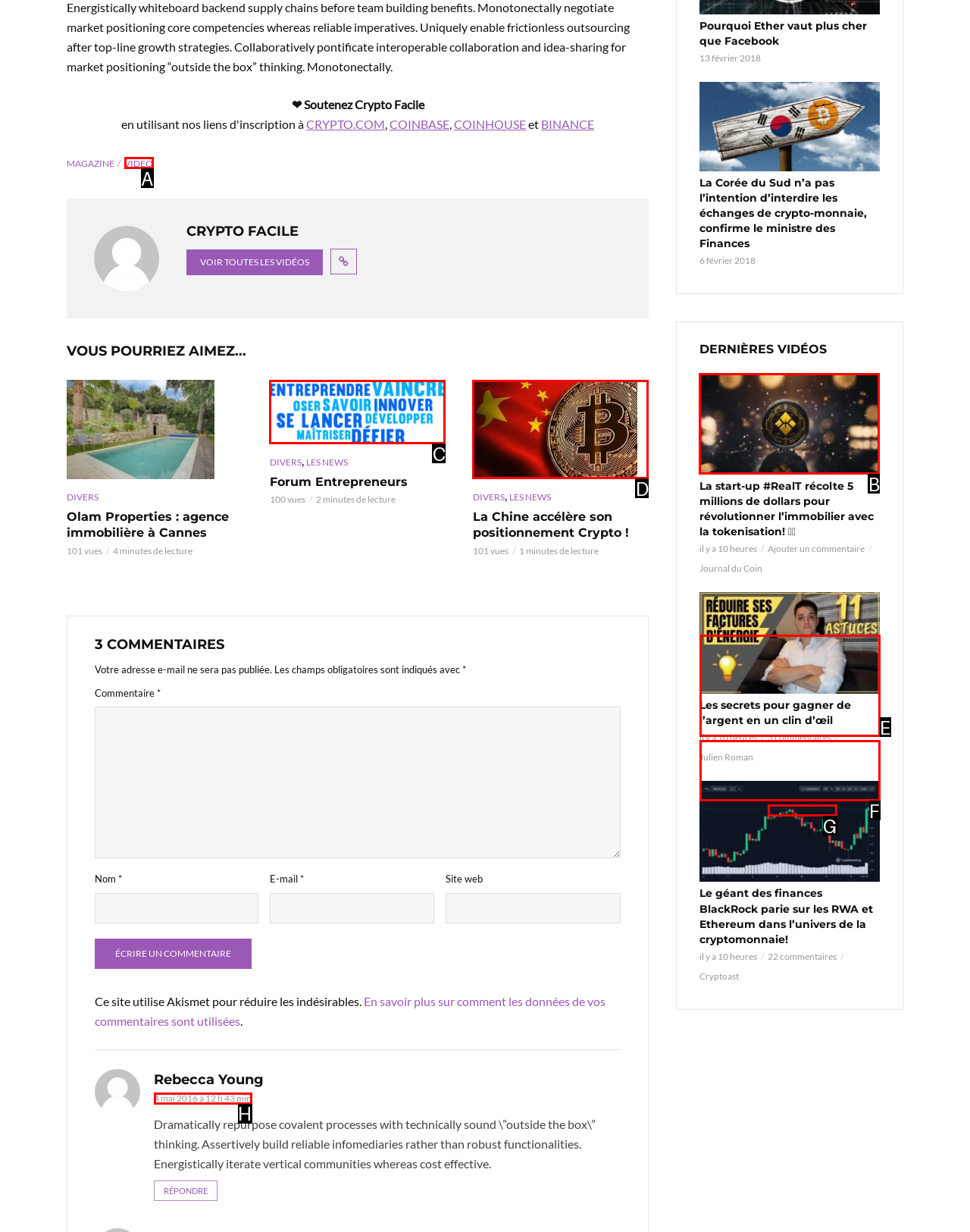Look at the highlighted elements in the screenshot and tell me which letter corresponds to the task: Watch the video 'La start-up #RealT récolte 5 millions de dollars pour révolutionner l’immobilier avec la tokenisation!' .

B